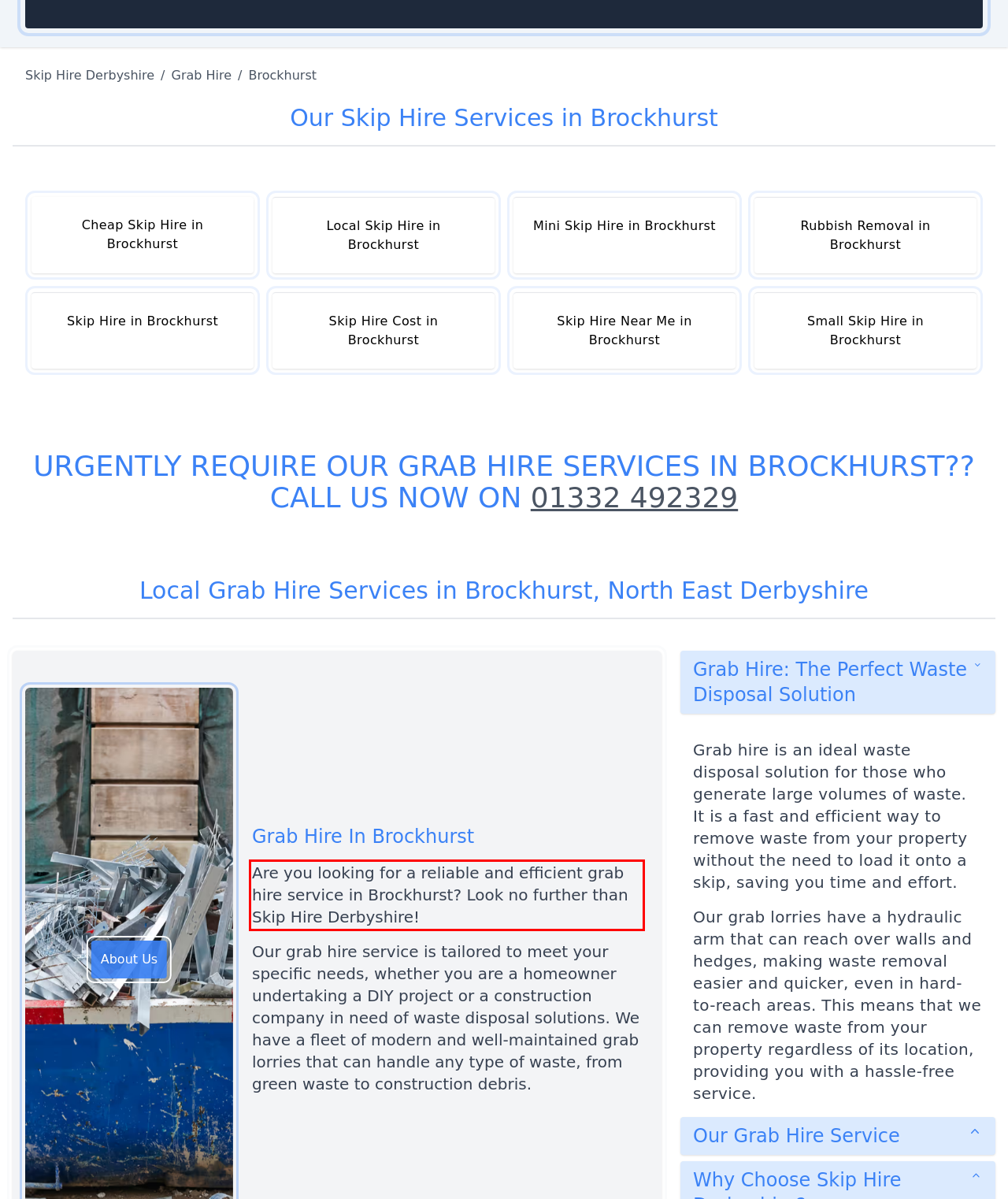You are given a screenshot showing a webpage with a red bounding box. Perform OCR to capture the text within the red bounding box.

Are you looking for a reliable and efficient grab hire service in Brockhurst? Look no further than Skip Hire Derbyshire!